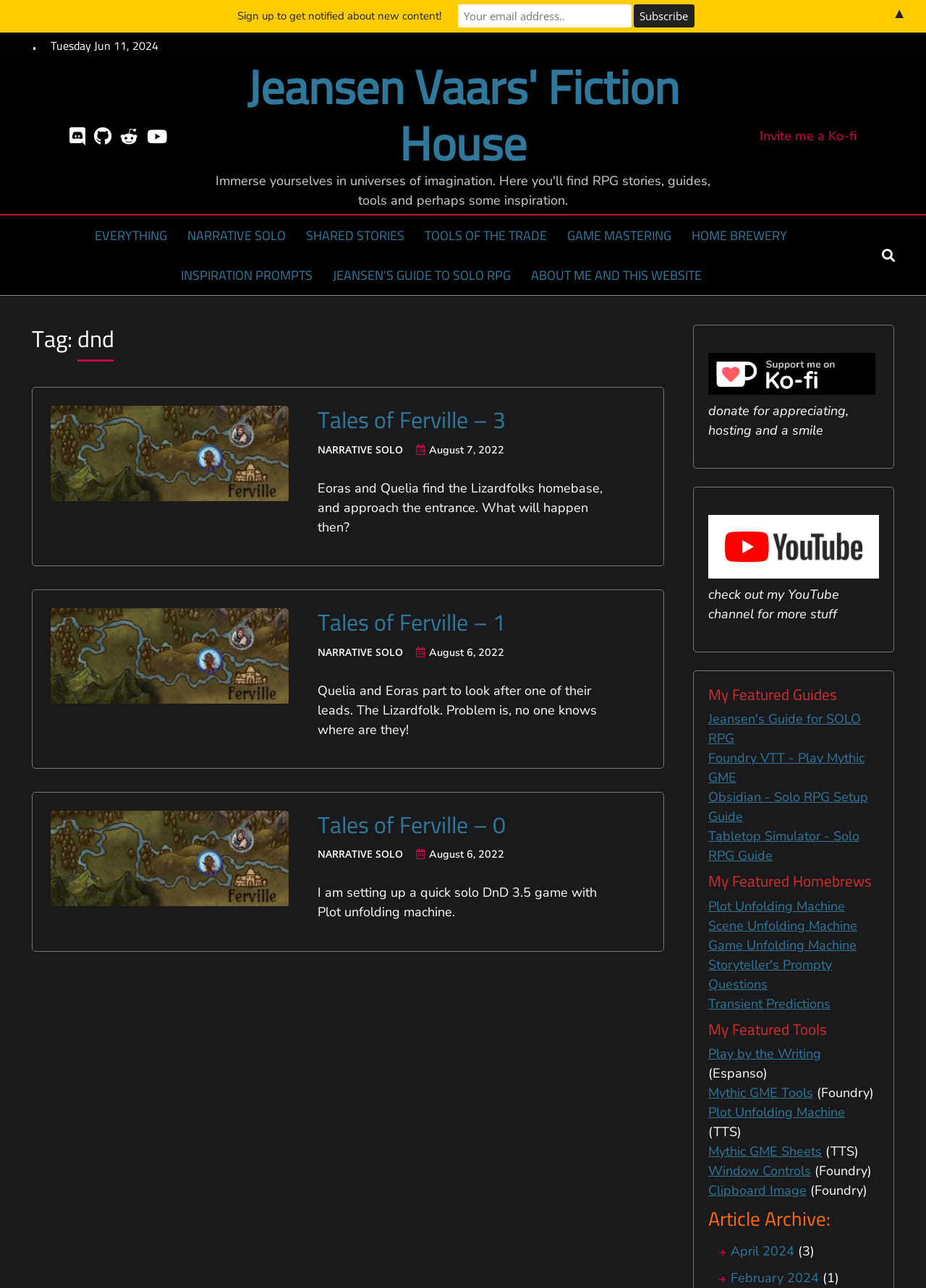Please find the bounding box coordinates of the element's region to be clicked to carry out this instruction: "View the article 'Tales of Ferville – 3'".

[0.343, 0.309, 0.546, 0.343]